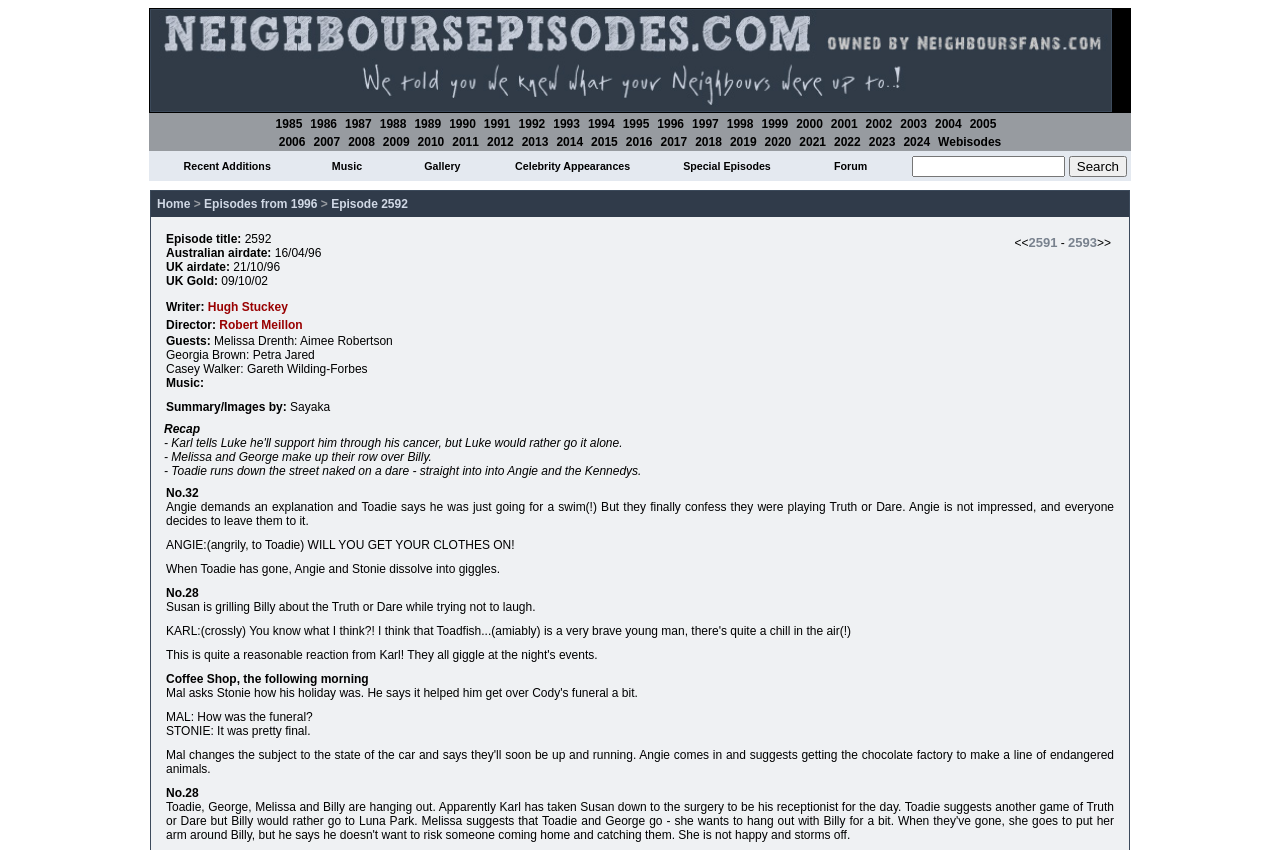Please examine the image and answer the question with a detailed explanation:
How many links are there in the year selection section?

The year selection section is a table row with links to different years, from 1985 to 2024, and also a 'Webisodes' link. Counting these links, there are 34 links in total.